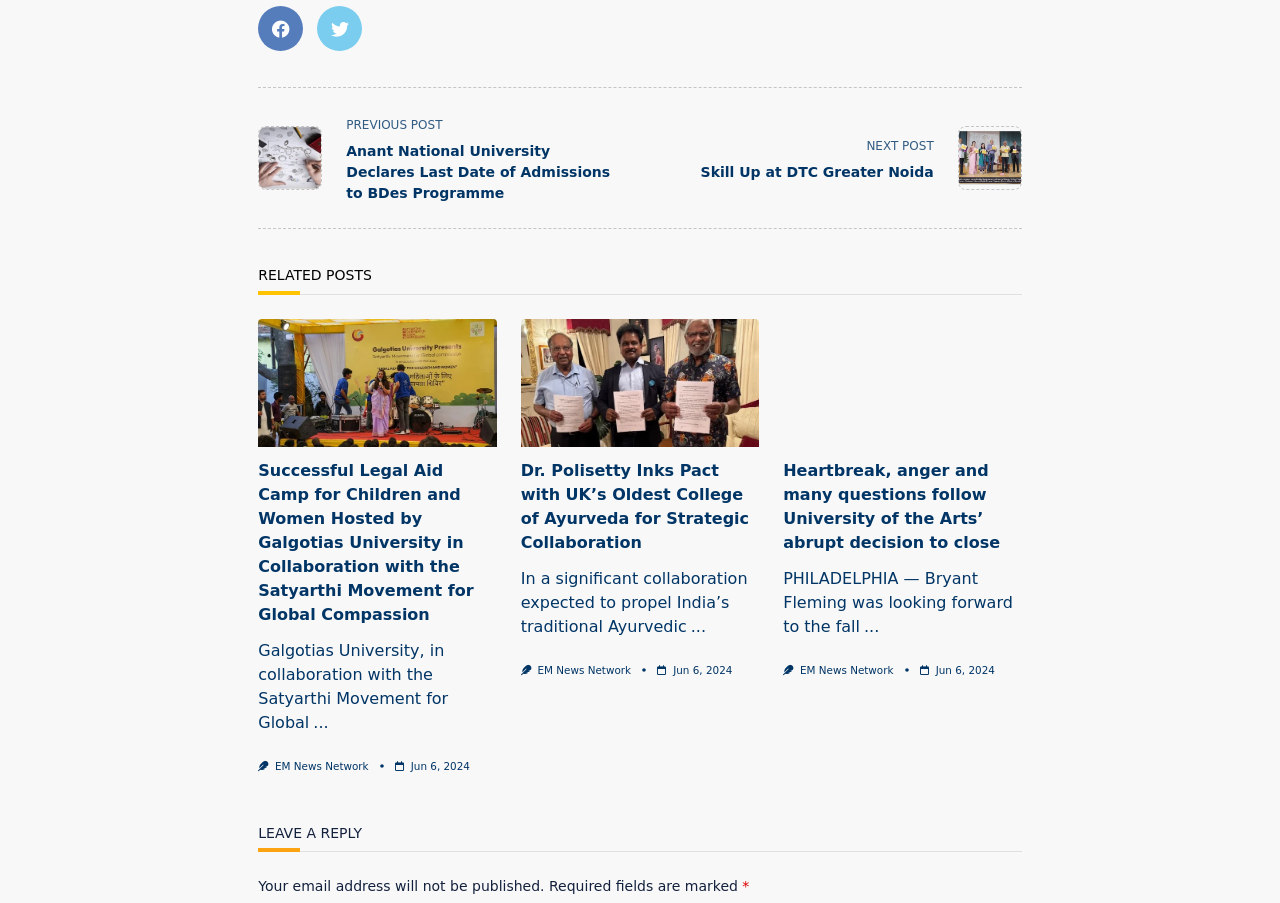Indicate the bounding box coordinates of the clickable region to achieve the following instruction: "Click on the previous post link."

[0.202, 0.124, 0.5, 0.226]